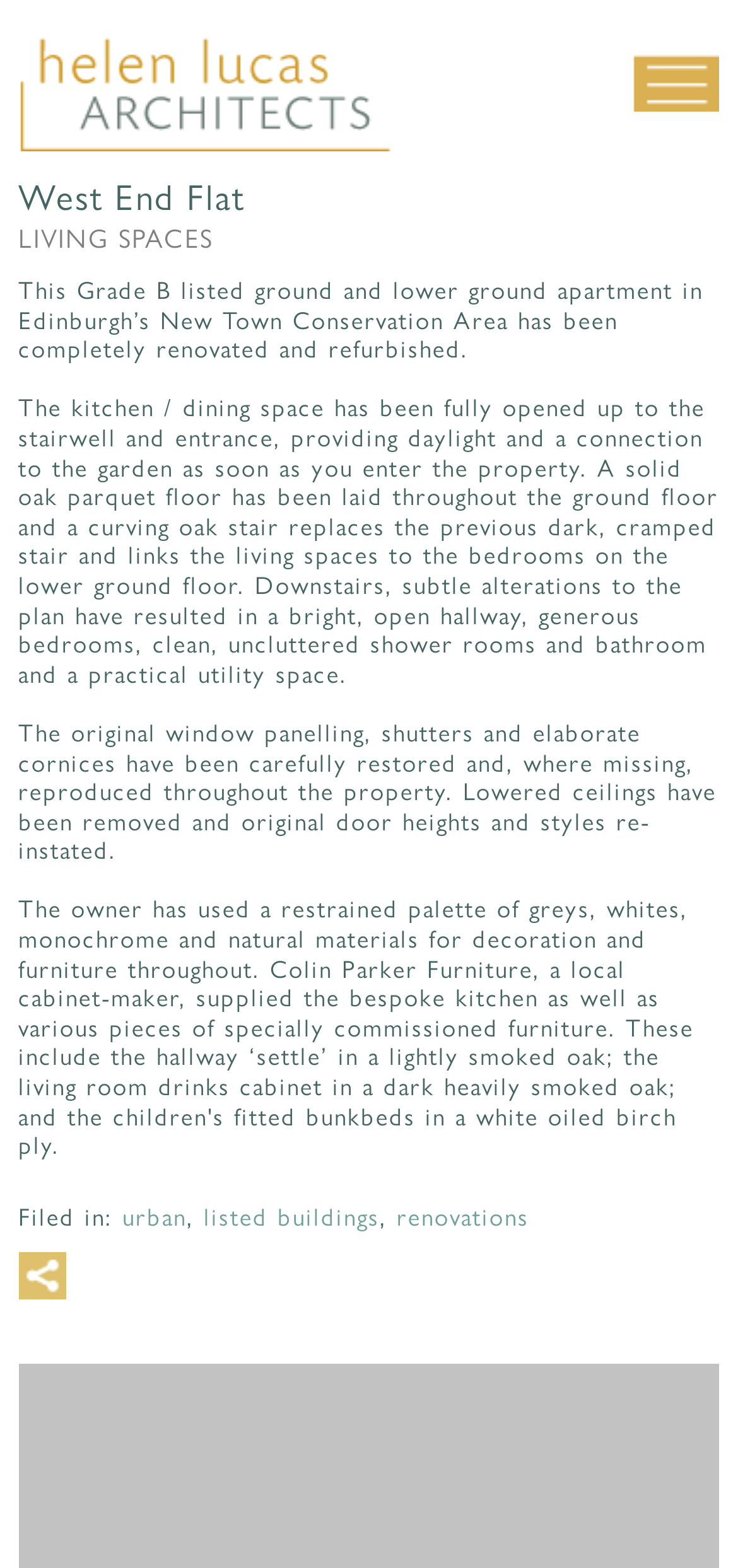What type of project is featured on this webpage?
Please provide a single word or phrase as your answer based on the screenshot.

West End Flat